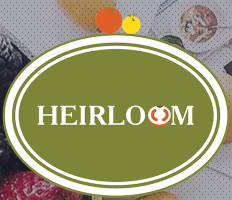Respond with a single word or phrase for the following question: 
What color is the font of the text 'HEIRLOOM'?

White